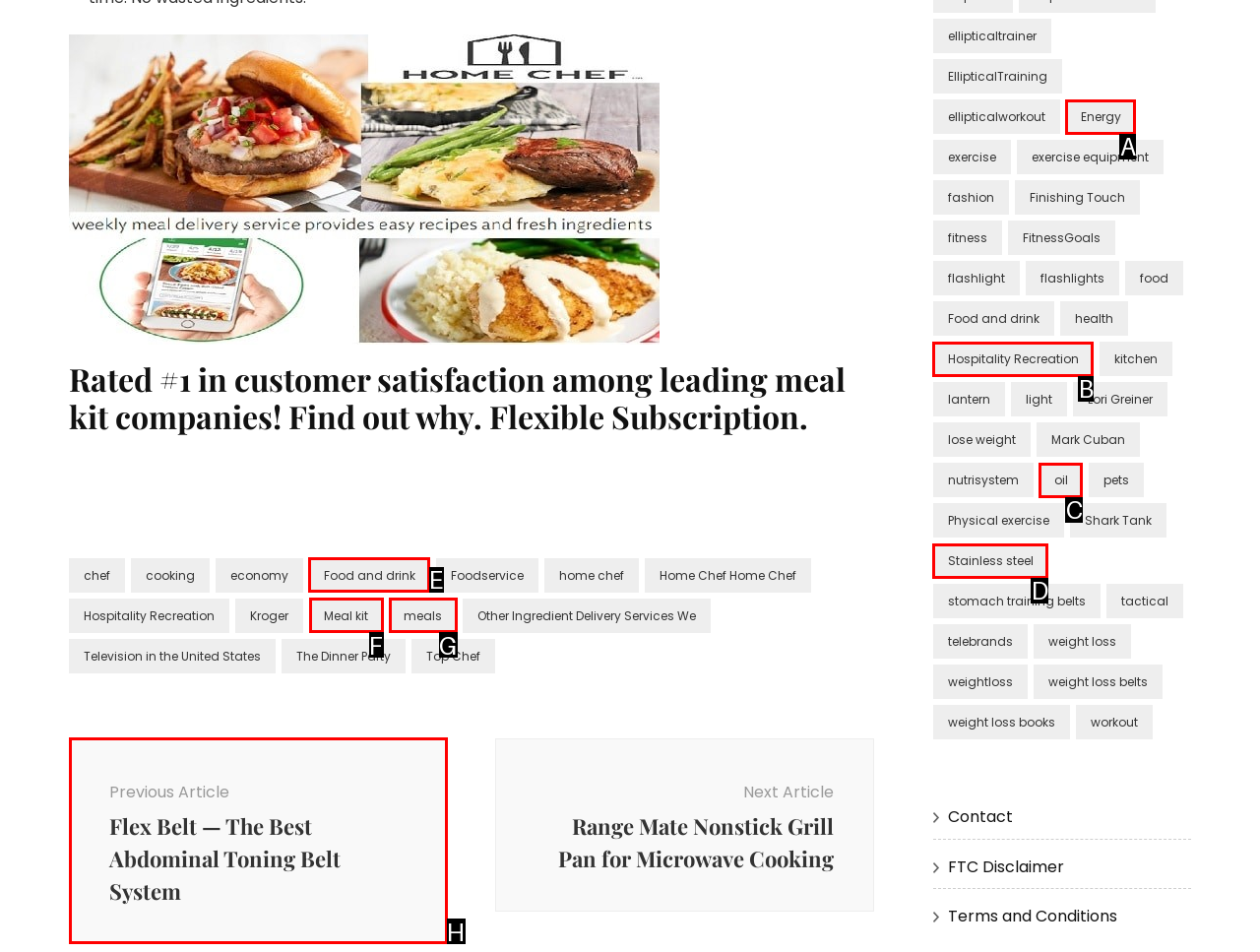Determine the letter of the element to click to accomplish this task: Navigate to the 'Food and drink' category. Respond with the letter.

E